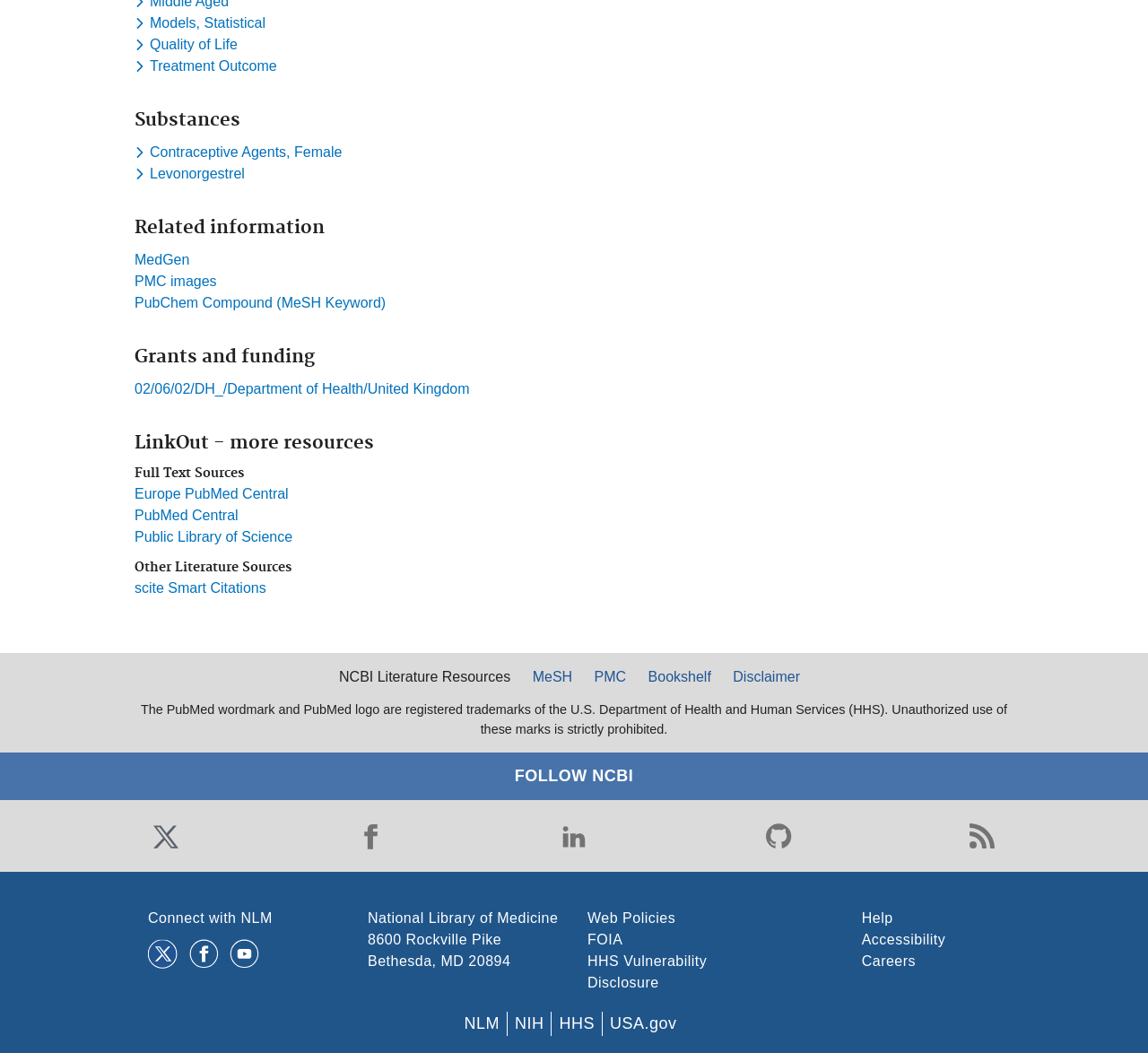Please identify the bounding box coordinates of the element's region that I should click in order to complete the following instruction: "Get help from National Library of Medicine". The bounding box coordinates consist of four float numbers between 0 and 1, i.e., [left, top, right, bottom].

[0.751, 0.865, 0.778, 0.879]